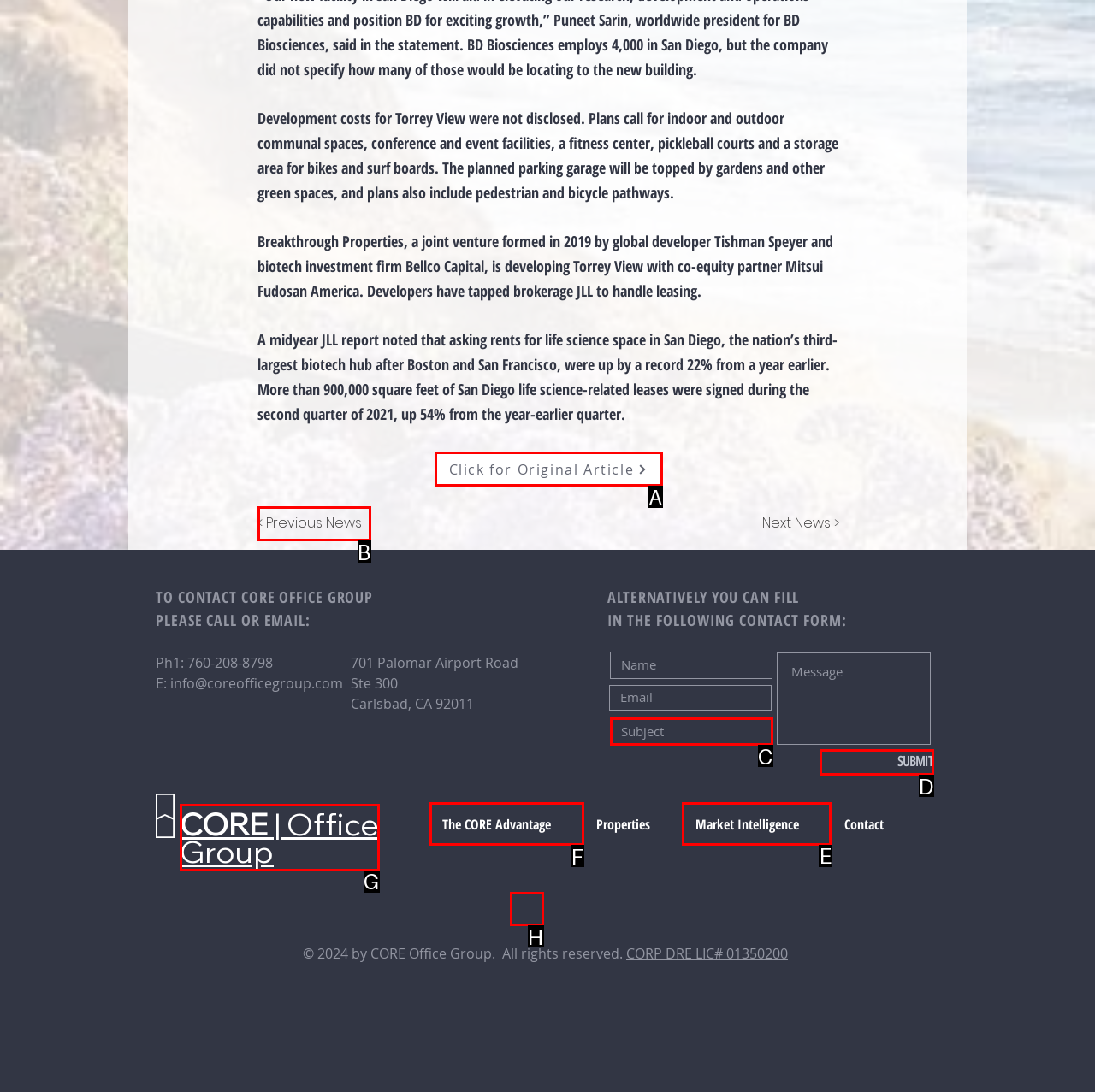Please indicate which HTML element to click in order to fulfill the following task: Check the Market Intelligence page Respond with the letter of the chosen option.

E